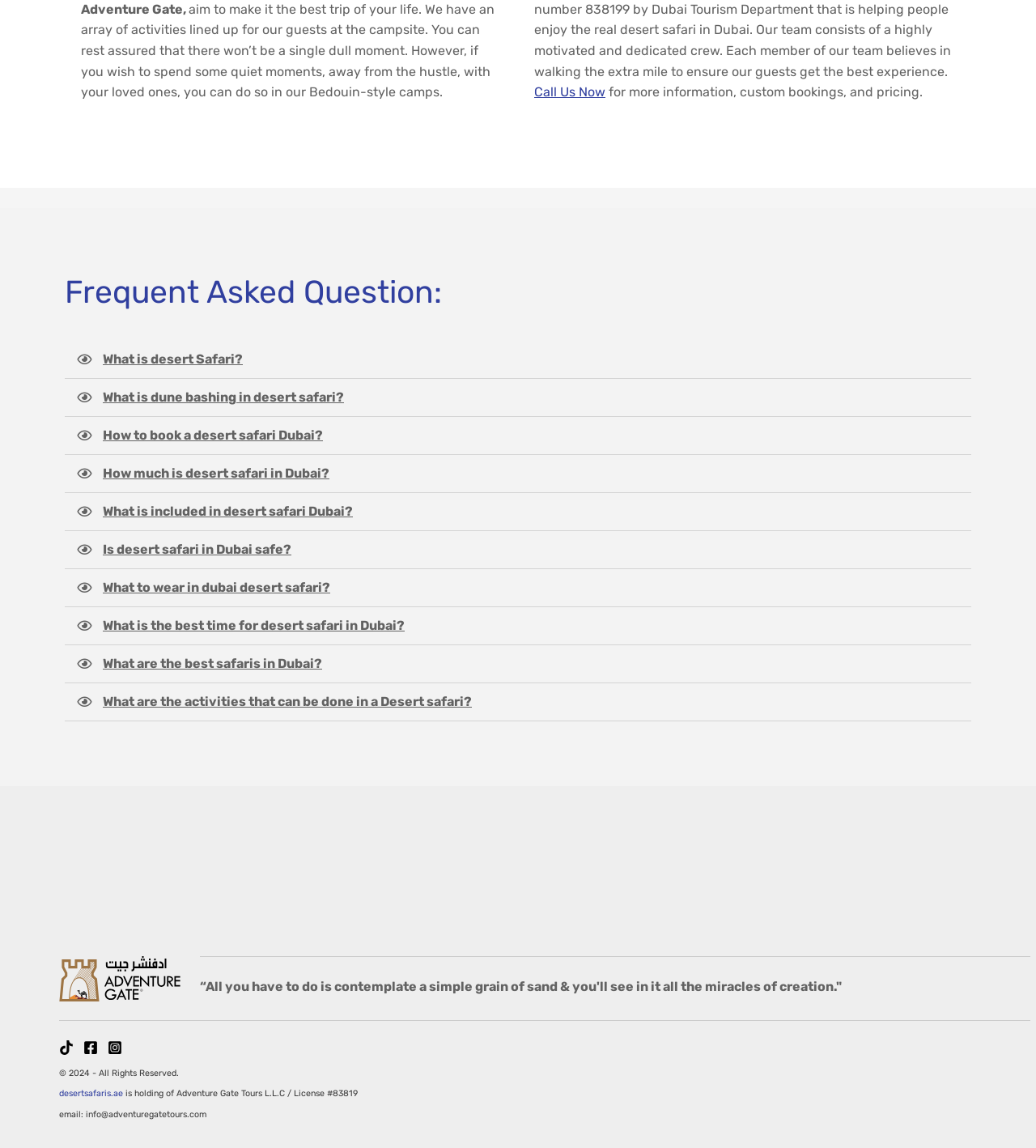What is the name of the campsite?
Give a single word or phrase answer based on the content of the image.

Adventure Gate